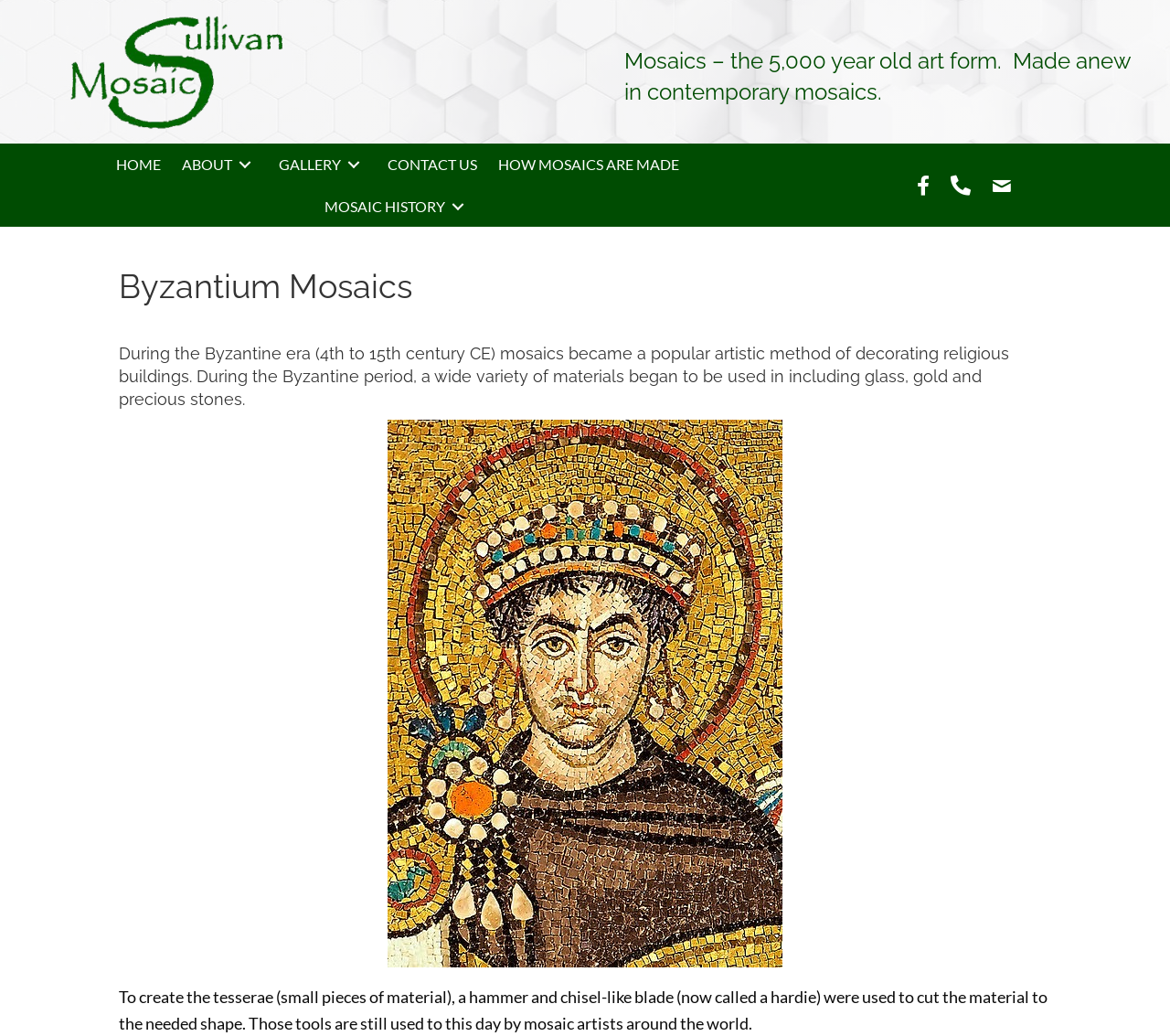What type of buildings were decorated with mosaics during the Byzantine era?
Provide a well-explained and detailed answer to the question.

The heading 'Byzantium Mosaics' and the subsequent text describe the use of mosaics during the Byzantine era, specifically mentioning that mosaics became a popular artistic method of decorating religious buildings.